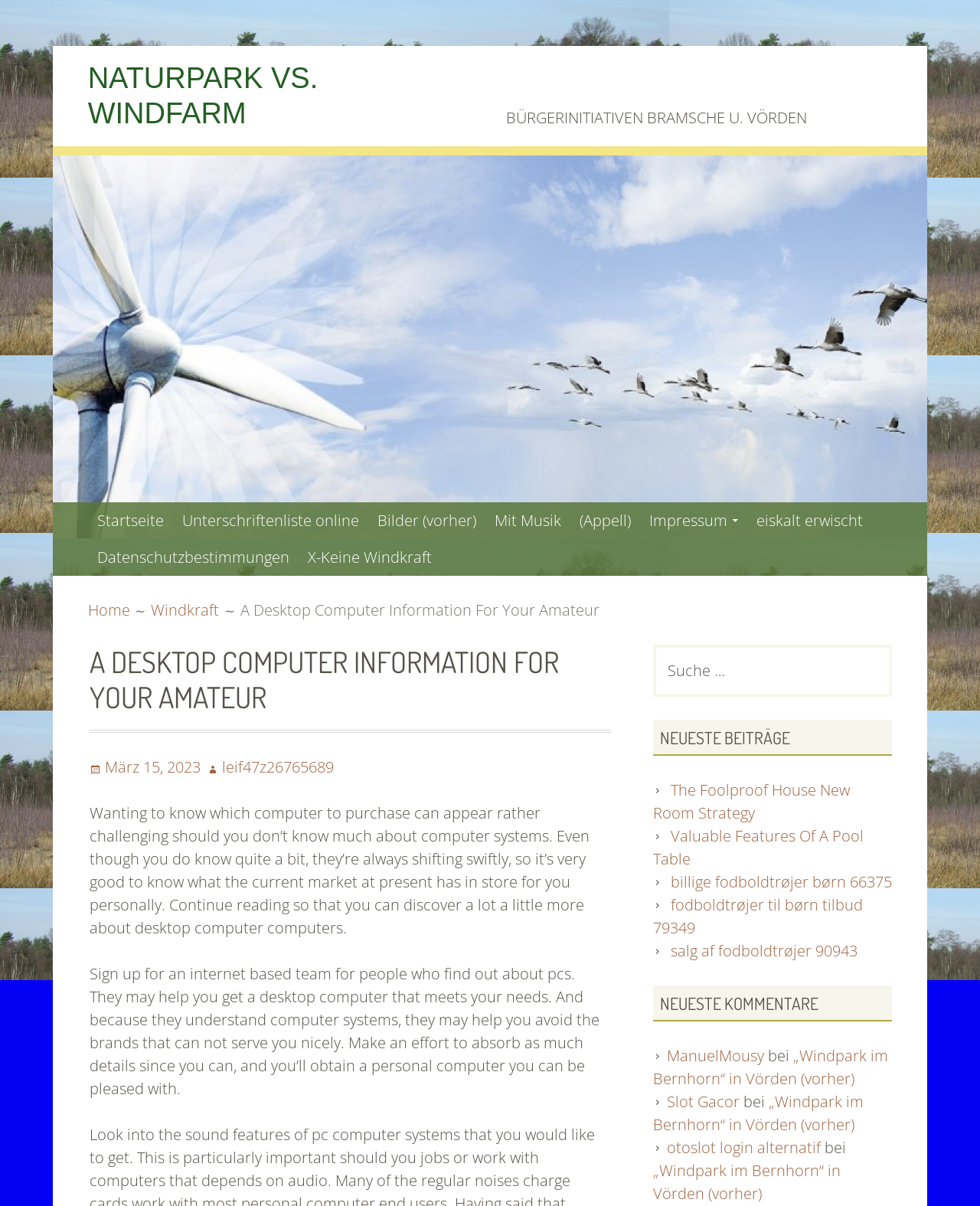Provide a thorough description of the webpage you see.

This webpage appears to be a blog or informational website focused on desktop computers, with a title "A Desktop Computer Information For Your Amateur". At the top, there is a banner with the website's name "NATURPARK VS. WINDFARM" and a navigation menu with links to various pages, including "Startseite", "Unterschriftenliste online", and "Impressum". 

Below the banner, there is a breadcrumbs navigation section showing the current page's location within the website's hierarchy. The main content area is divided into two sections: the main article and the sidebar. 

The main article has a heading "A Desktop Computer Information For Your Amateur" and is followed by a brief introduction to the topic of choosing a desktop computer. The text explains that selecting a computer can be challenging, especially for those who are not familiar with computer systems. 

The sidebar, located to the right of the main article, contains several sections, including a search box, a list of recent posts, and a list of recent comments. The recent posts section displays links to several articles, including "The Foolproof House New Room Strategy" and "Valuable Features Of A Pool Table". The recent comments section shows a list of comments from various users, including "ManuelMousy" and "otoslot login alternatif".